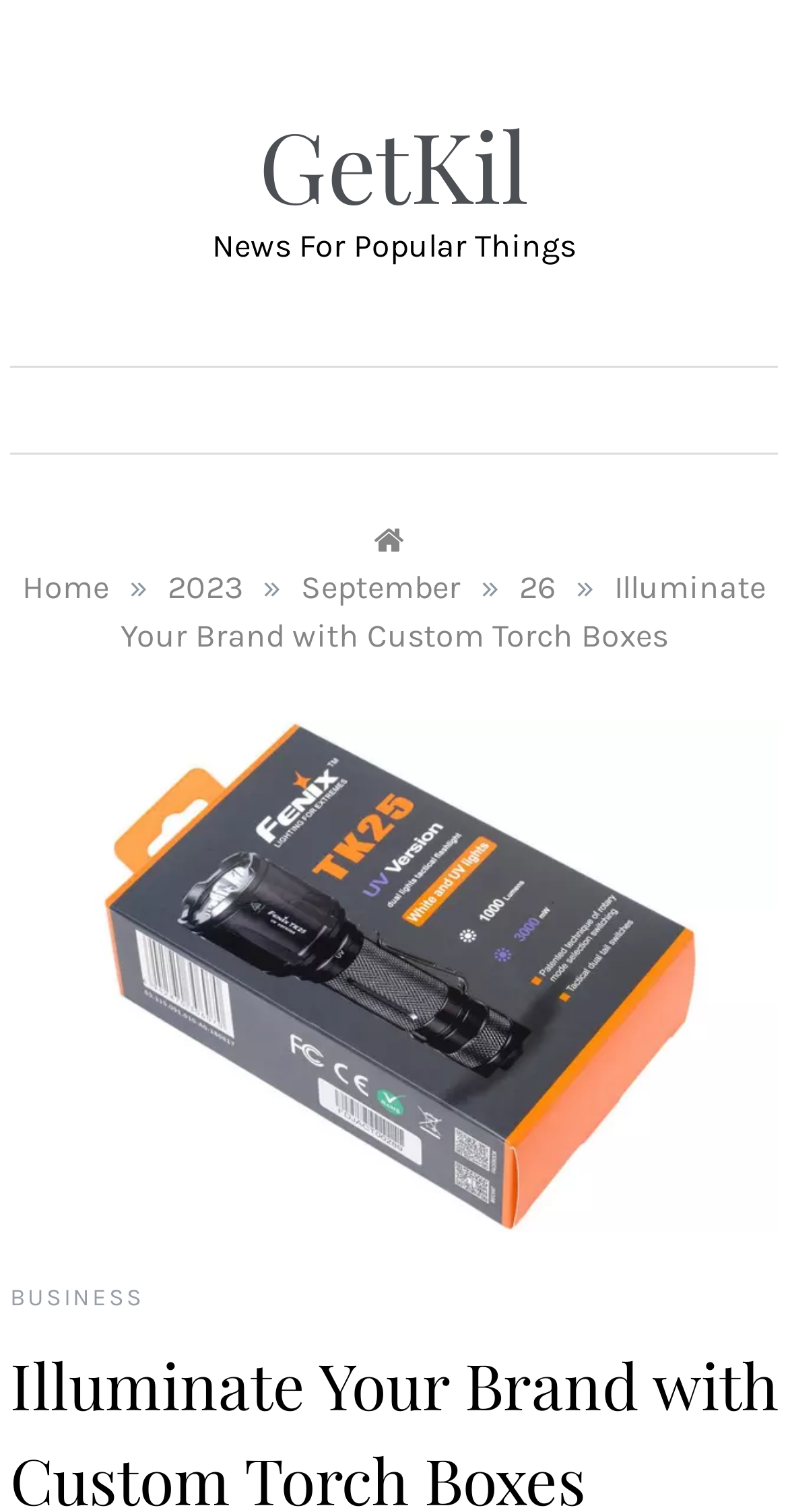How many navigation links are in the breadcrumbs?
Use the screenshot to answer the question with a single word or phrase.

5